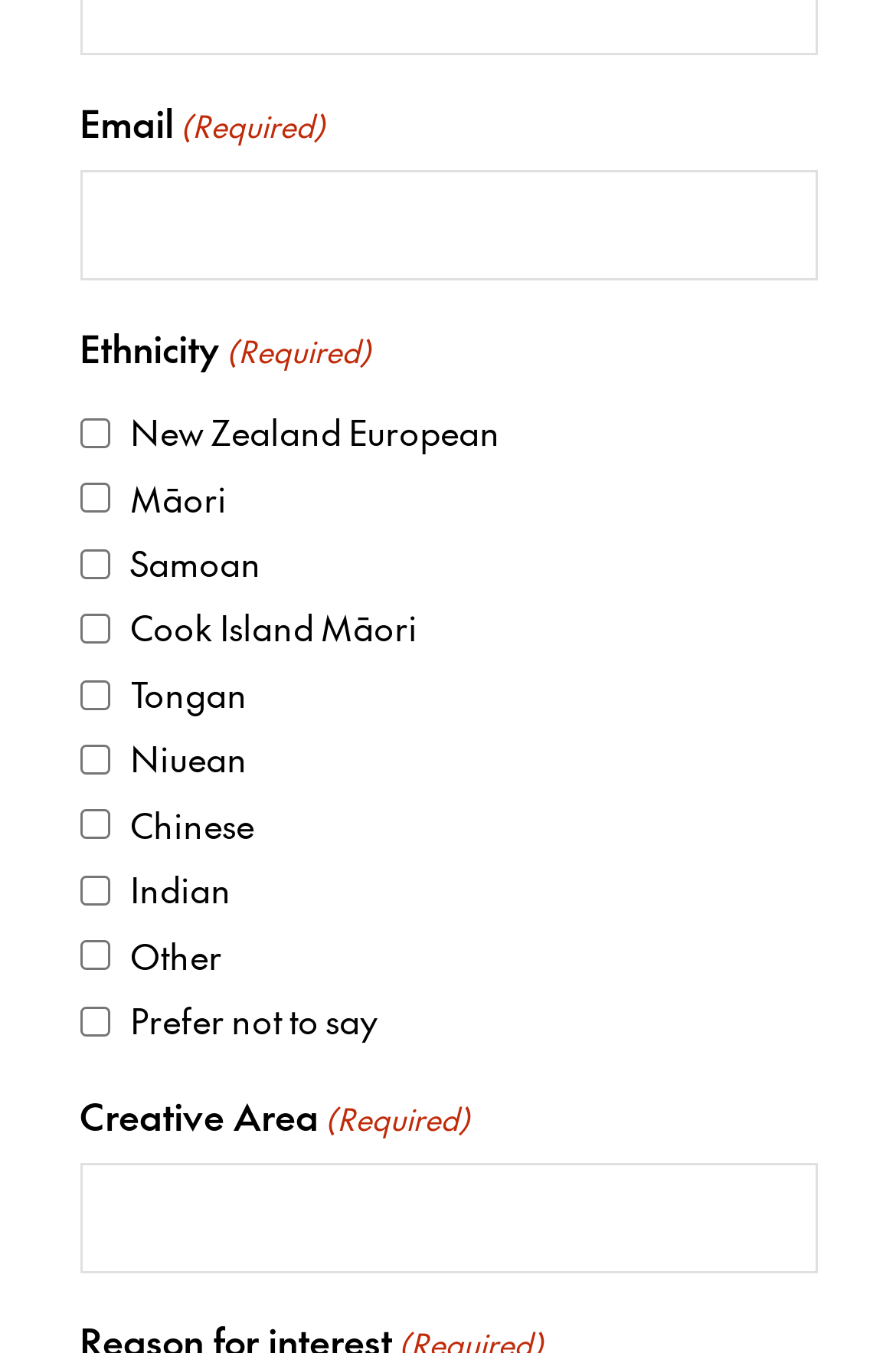How many fields are required on this webpage?
Provide a one-word or short-phrase answer based on the image.

3